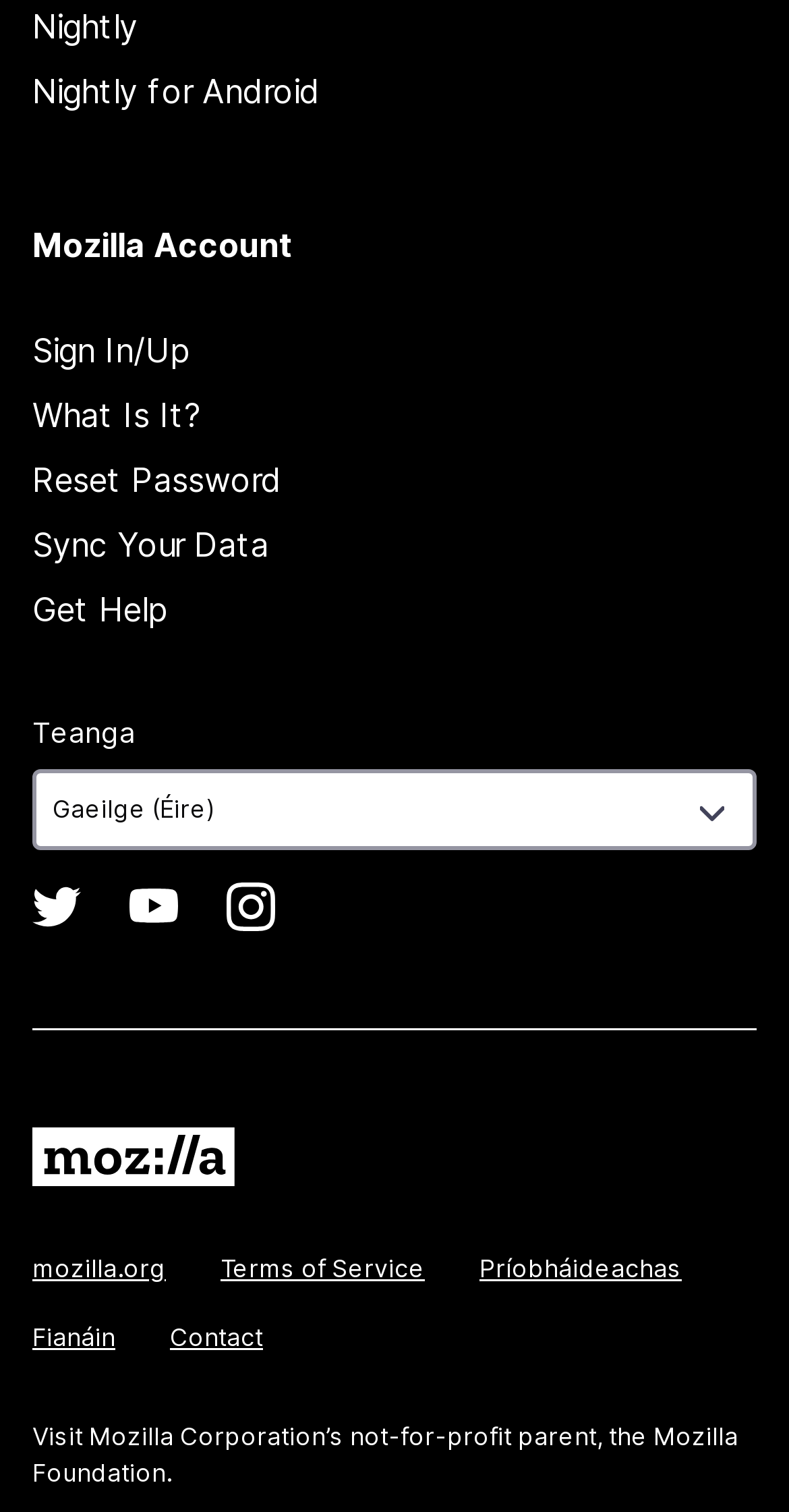Can you pinpoint the bounding box coordinates for the clickable element required for this instruction: "Visit Mozilla Corporation’s not-for-profit parent"? The coordinates should be four float numbers between 0 and 1, i.e., [left, top, right, bottom].

[0.041, 0.94, 0.936, 0.984]